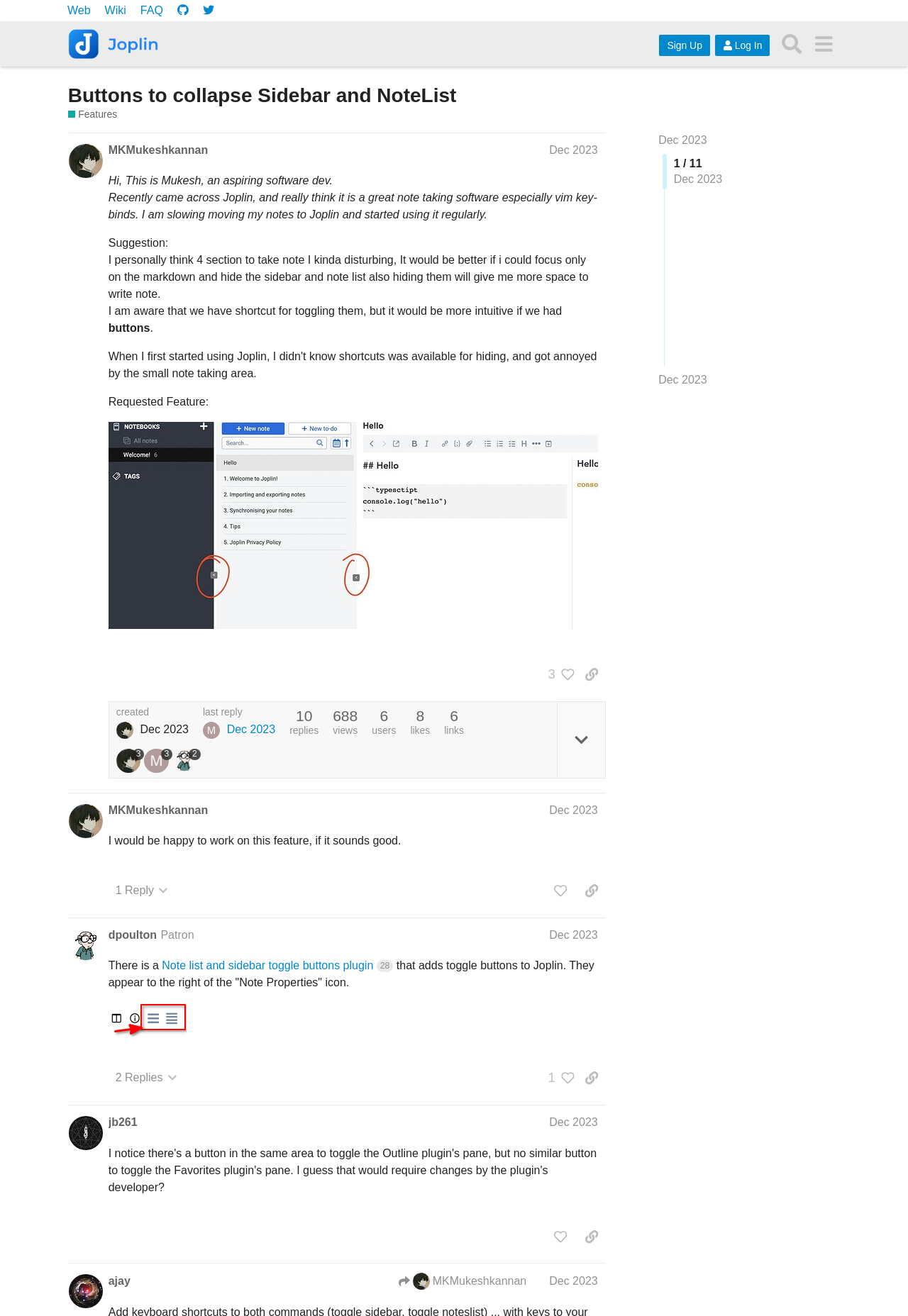What is the main title displayed on this webpage?

Buttons to collapse Sidebar and NoteList